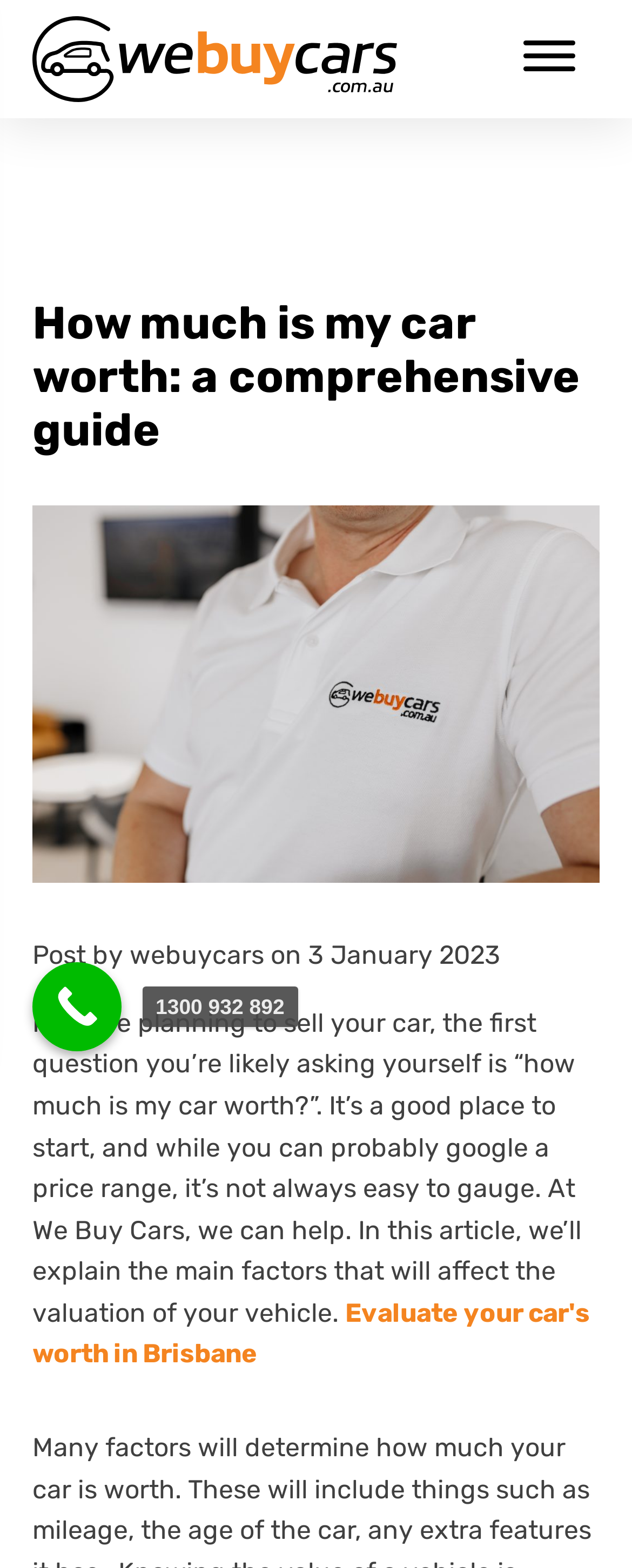Please answer the following question using a single word or phrase: 
What is the phone number to contact?

1300 932 892